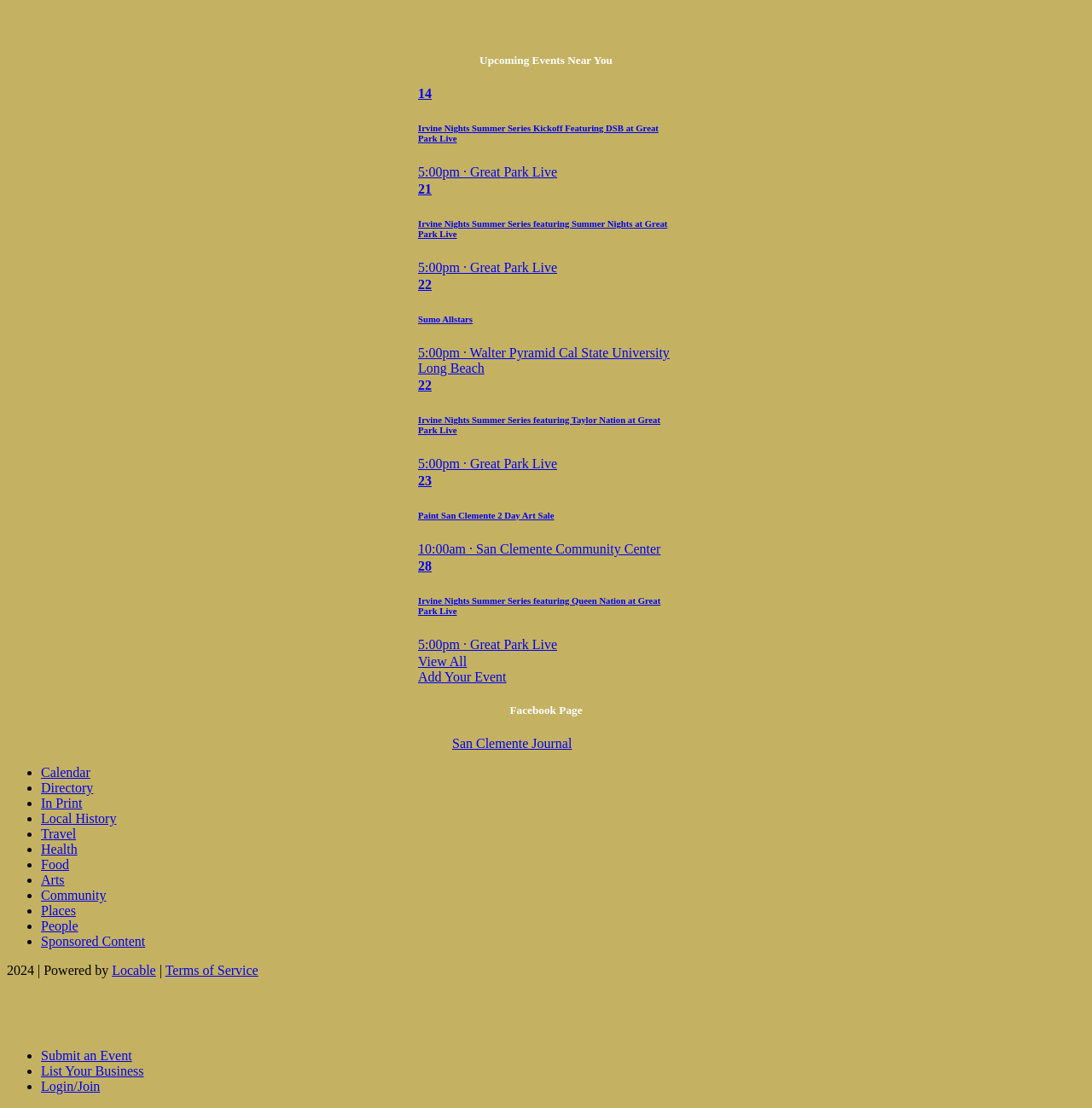Answer the question briefly using a single word or phrase: 
What type of content is available on this webpage?

Events and articles